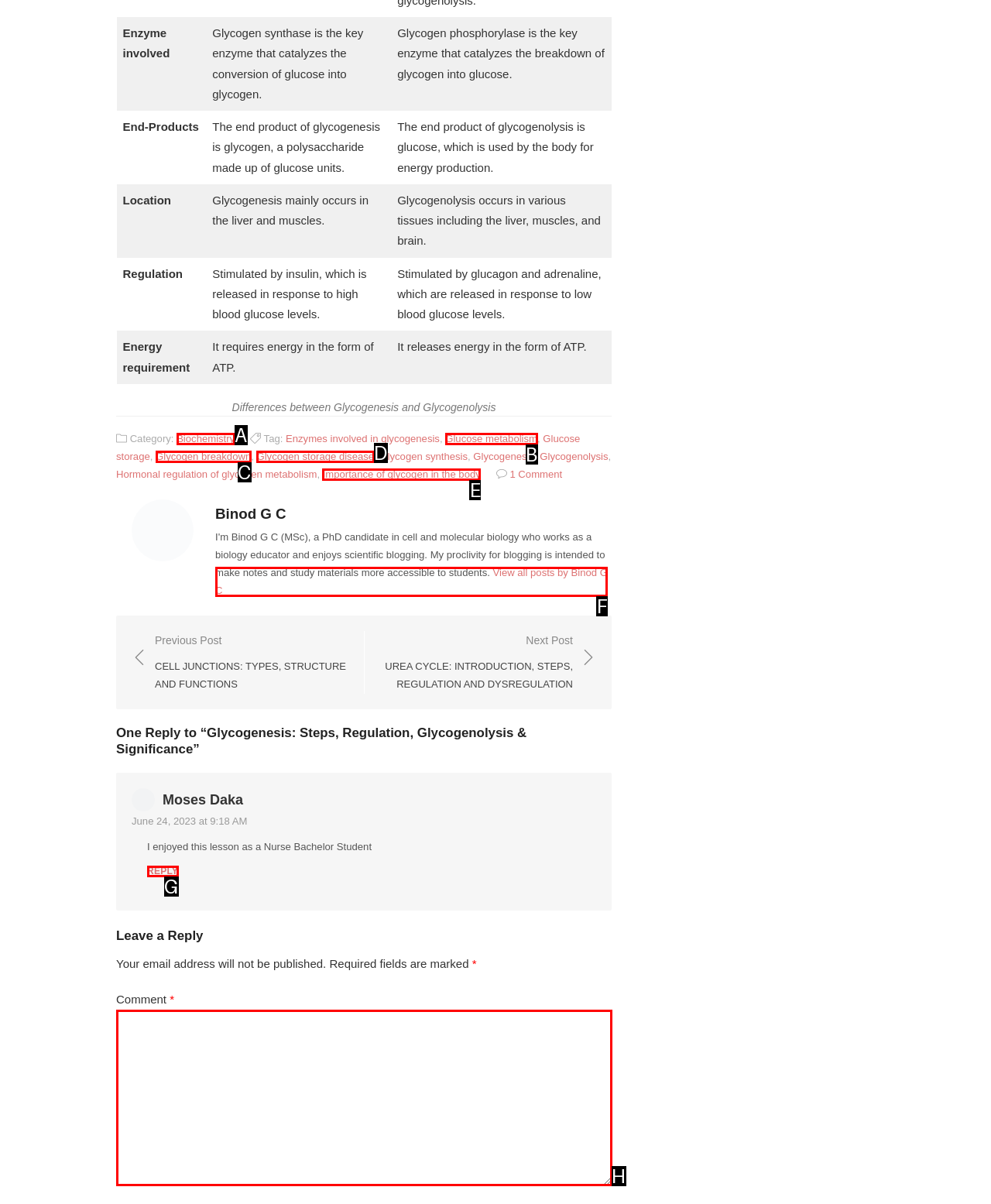Which UI element corresponds to this description: Glycogen storage disease
Reply with the letter of the correct option.

D